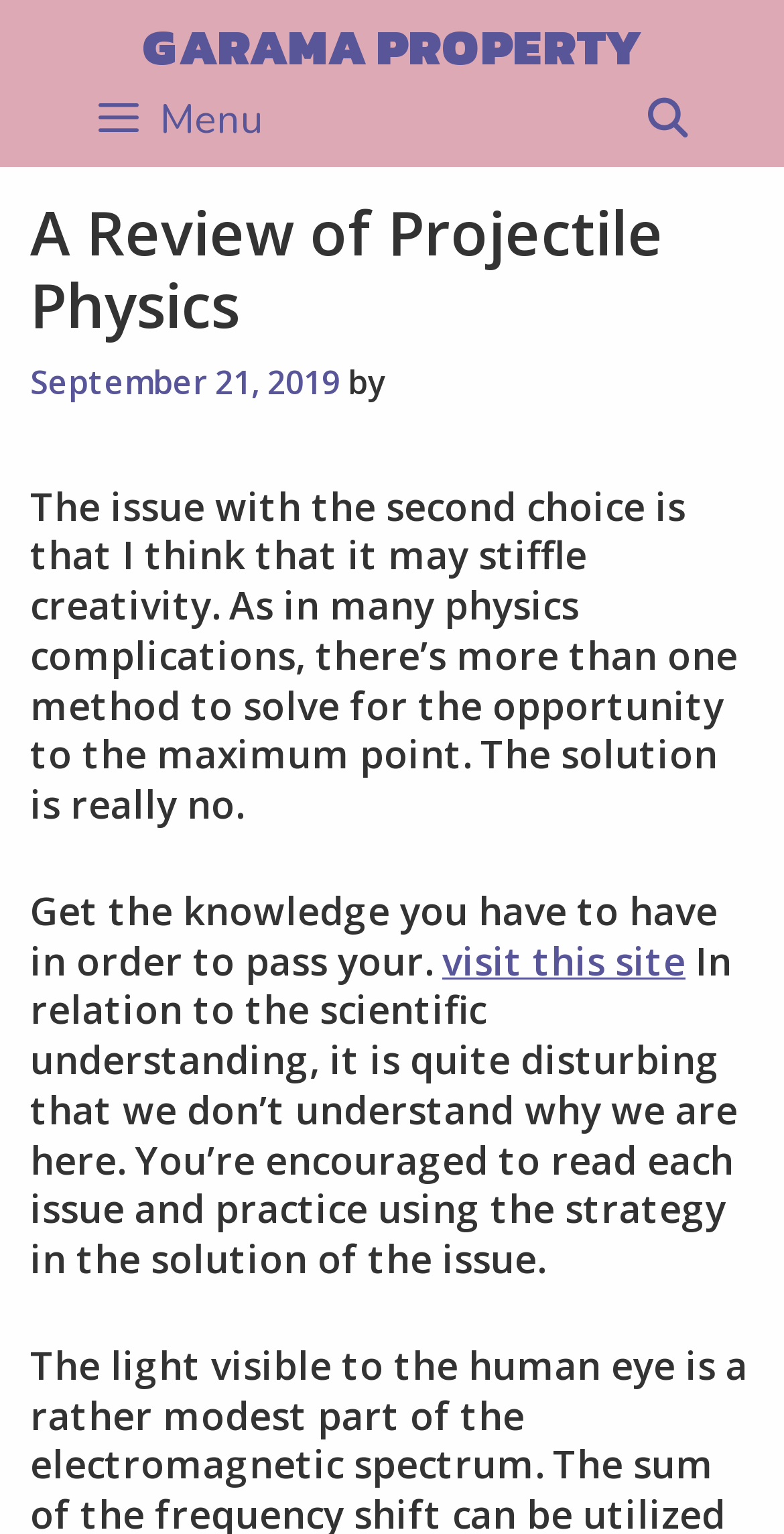What is the author encouraging the reader to do?
Please look at the screenshot and answer using one word or phrase.

Read each issue and practice